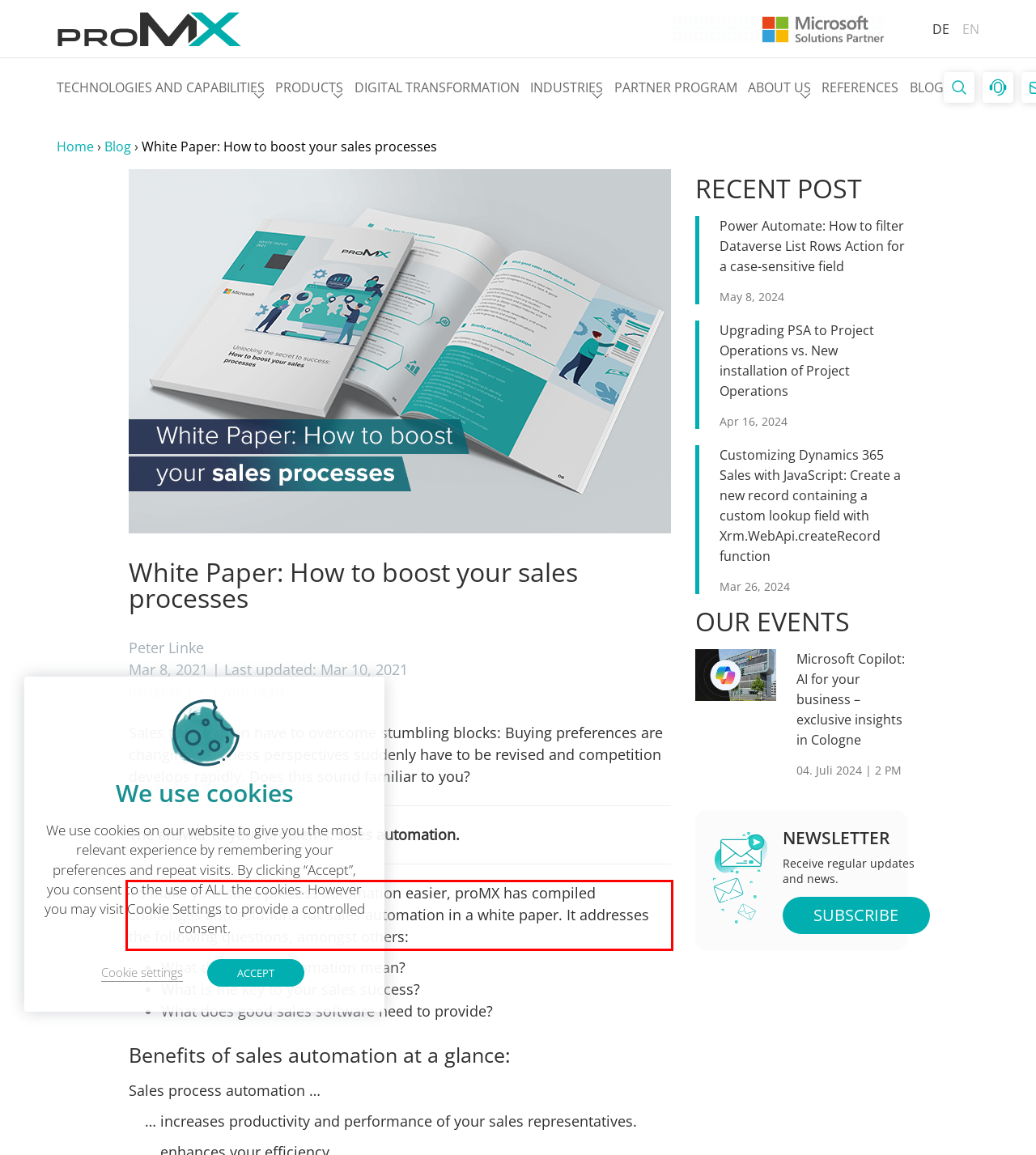There is a UI element on the webpage screenshot marked by a red bounding box. Extract and generate the text content from within this red box.

To make your sales process automation easier, proMX has compiled challenges and solutions for sales automation in a white paper. It addresses the following questions, amongst others: